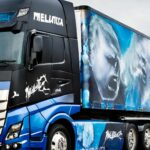What is the name of the band featured on the truck?
Use the information from the screenshot to give a comprehensive response to the question.

The caption explicitly states that the truck features the iconic band Metallica's branding, and the word 'METALLICA' is prominently displayed on the front of the truck.